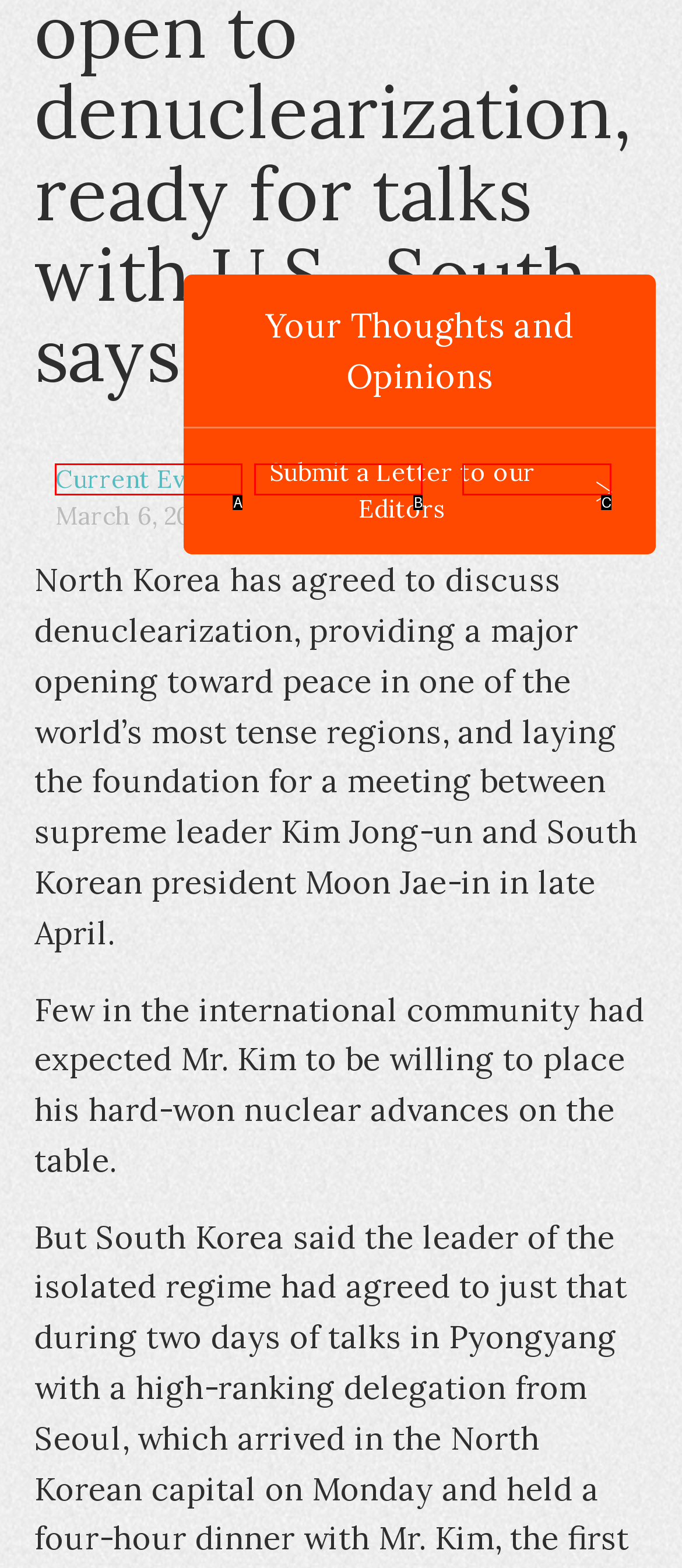Given the description: Current Events, identify the HTML element that fits best. Respond with the letter of the correct option from the choices.

A